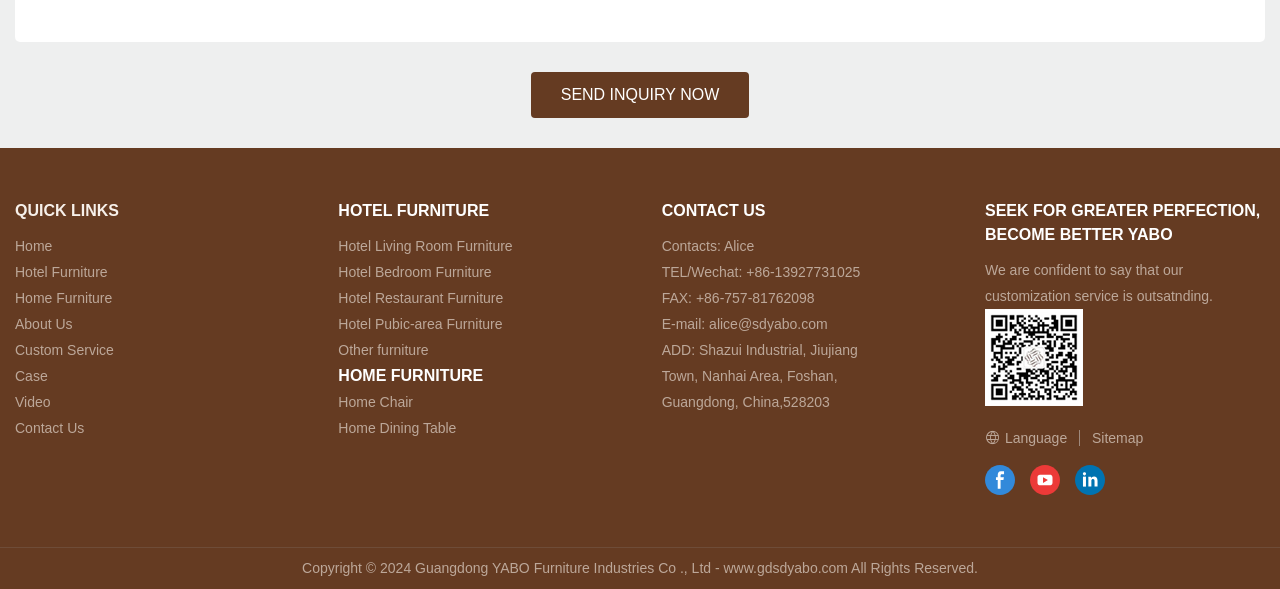Locate the coordinates of the bounding box for the clickable region that fulfills this instruction: "Switch to another language".

[0.77, 0.728, 0.837, 0.756]